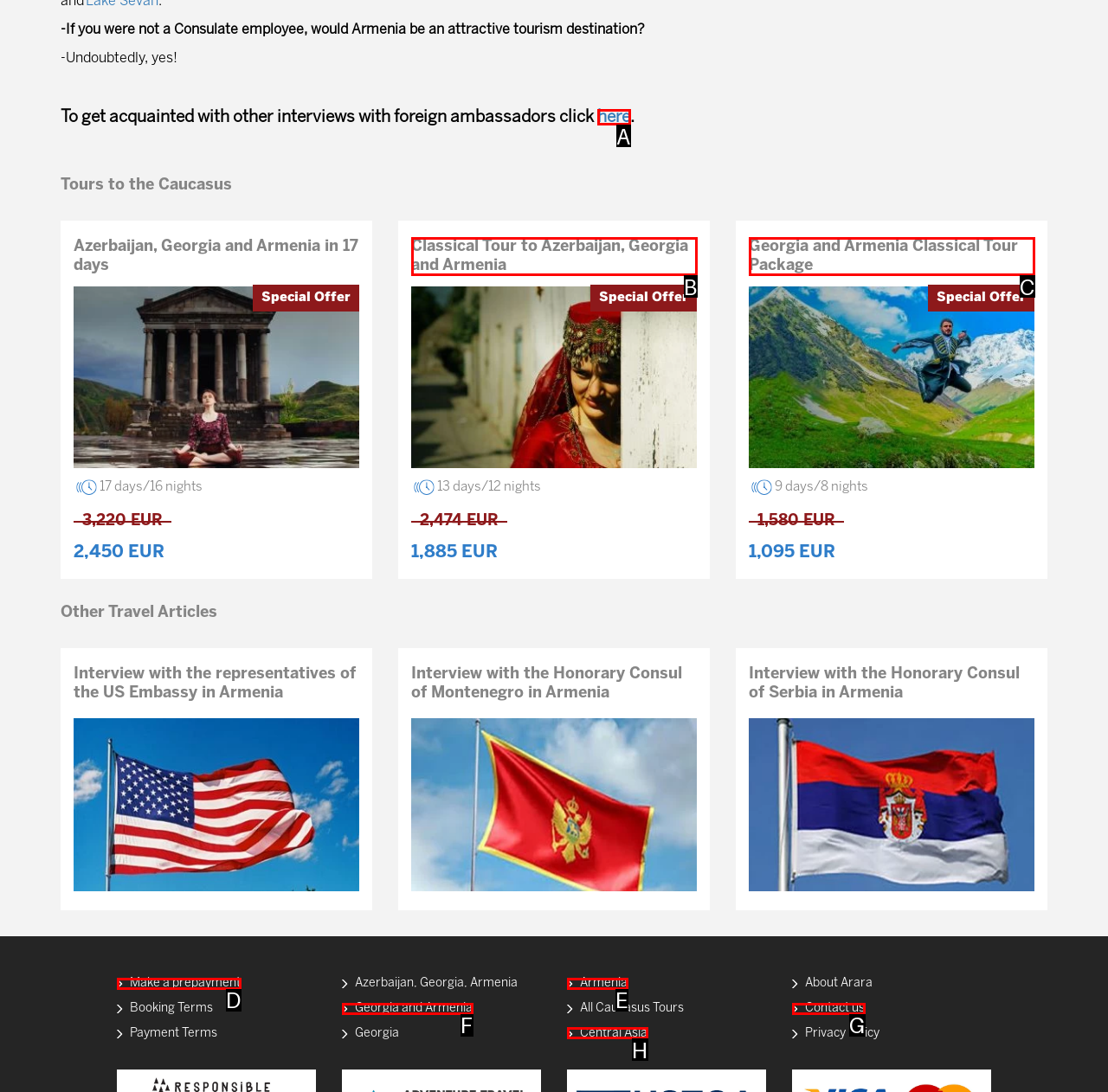Identify the UI element that best fits the description: floral midi dress
Respond with the letter representing the correct option.

None